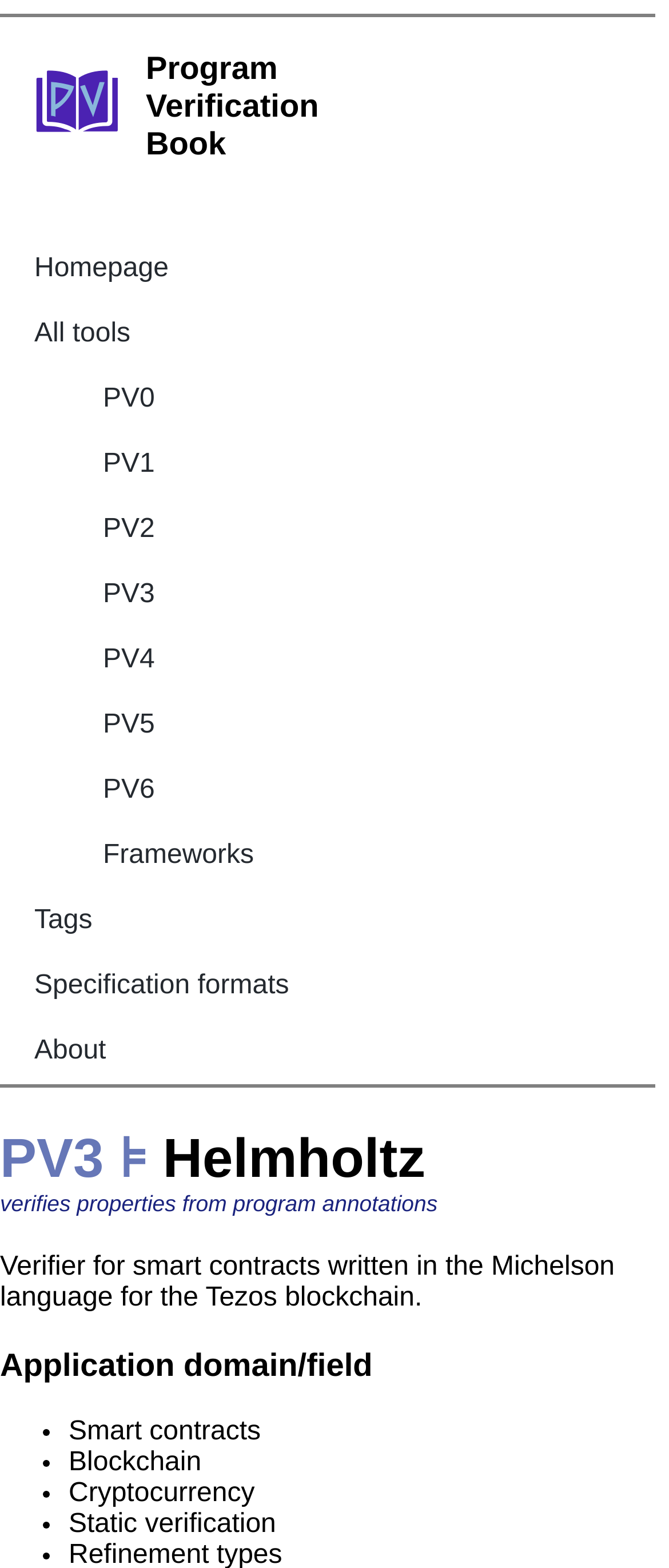What is the name of the blockchain mentioned in the webpage?
Look at the screenshot and give a one-word or phrase answer.

Tezos